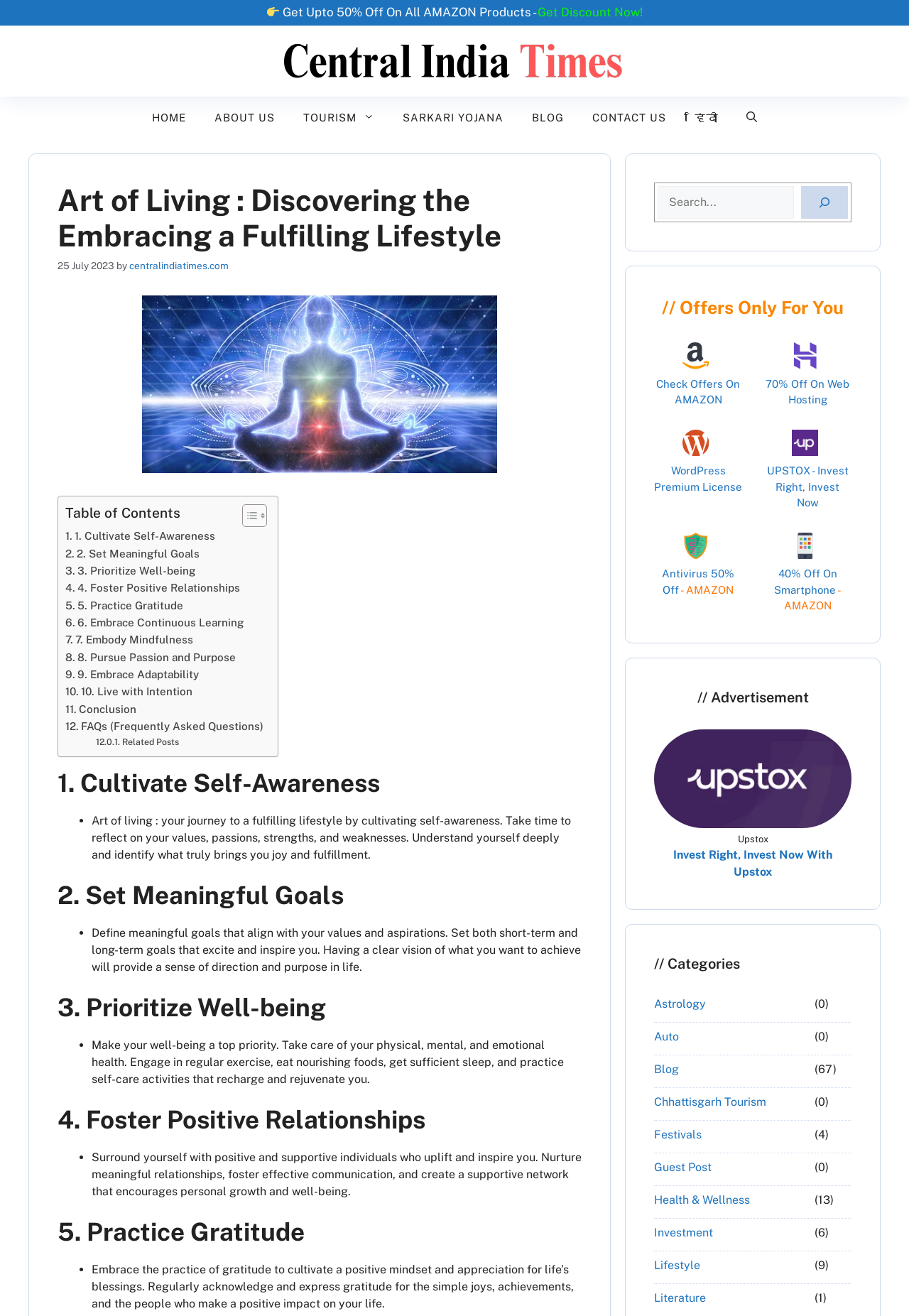What is the purpose of the 'Toggle Table of Content' button?
Based on the screenshot, give a detailed explanation to answer the question.

The 'Toggle Table of Content' button is likely used to show or hide the table of content on the webpage, allowing users to easily navigate to different sections of the article.